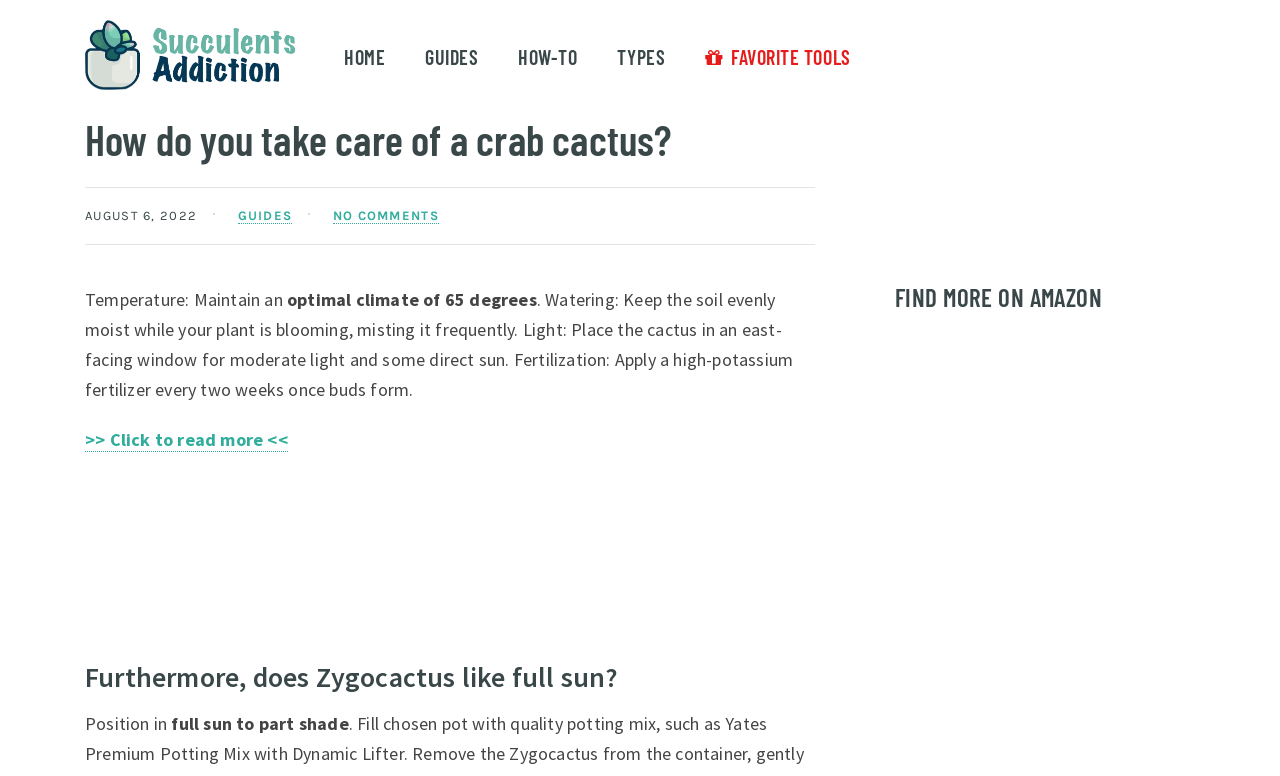Find the coordinates for the bounding box of the element with this description: "Guides".

[0.332, 0.058, 0.374, 0.094]